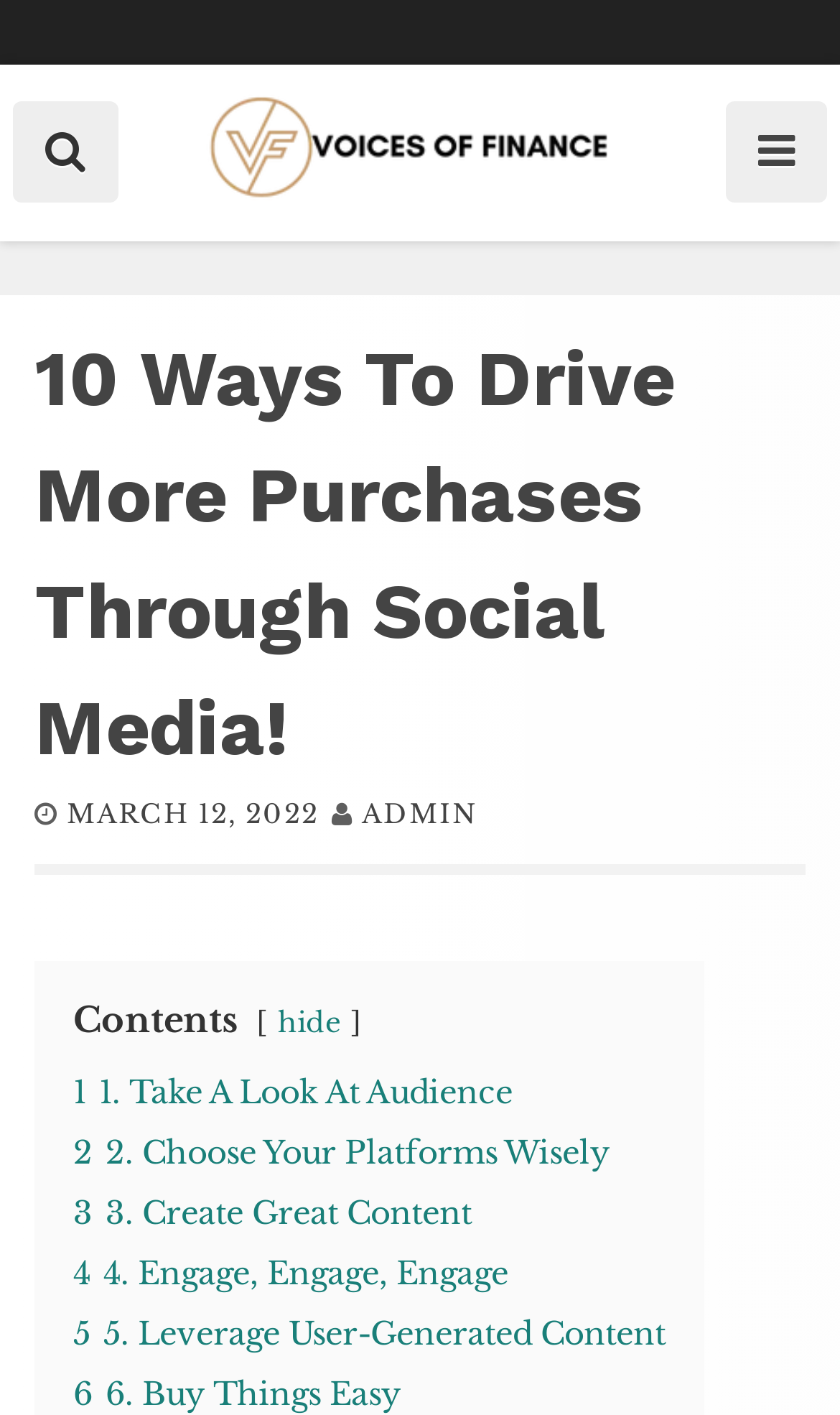What is the date of the article?
Look at the image and answer with only one word or phrase.

MARCH 12, 2022